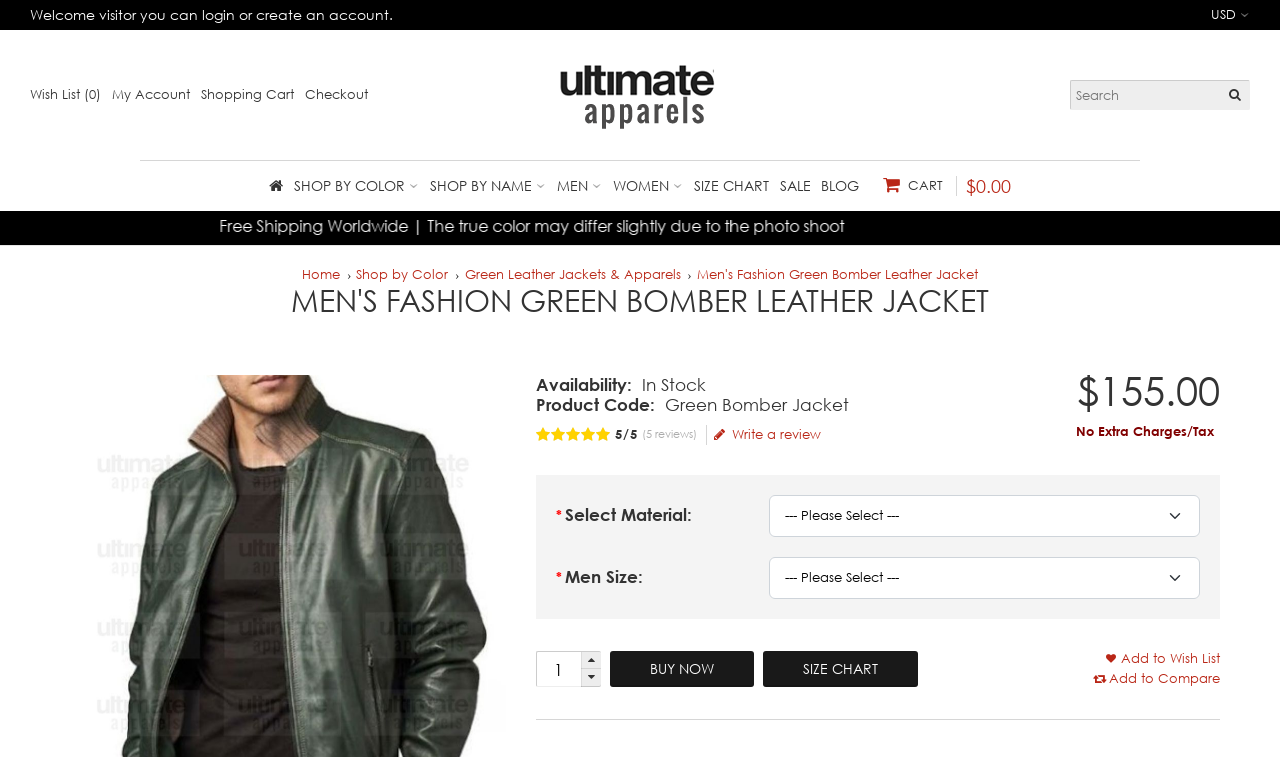Provide a thorough description of the webpage's content and layout.

This webpage is an e-commerce page for a men's fashion green bomber leather jacket. At the top, there is a navigation bar with links to login, create an account, and access the wish list, my account, shopping cart, and checkout. On the right side of the navigation bar, there is a currency selector and a search box.

Below the navigation bar, there is a banner with the website's logo, "Ultimate Apparels", and a search box on the right side. Underneath the banner, there are several links to shop by color, name, and category, as well as a link to the size chart and sale section.

On the left side of the page, there is a section with a heading "MEN'S FASHION GREEN BOMBER LEATHER JACKET" and a price of $155.00. Below the price, there is a description list with information about the product's availability, product code, and reviews. There are also links to write a review and add the product to the wish list or compare it with other products.

In the center of the page, there are several options to select the material and size of the jacket, as well as a quantity selector and buttons to increase or decrease the quantity. Below these options, there are two buttons, "BUY NOW" and "SIZE CHART".

At the bottom of the page, there is a section with a heading "Free Shipping Worldwide" and a note about the true color of the product may differ slightly due to the photo shoot.